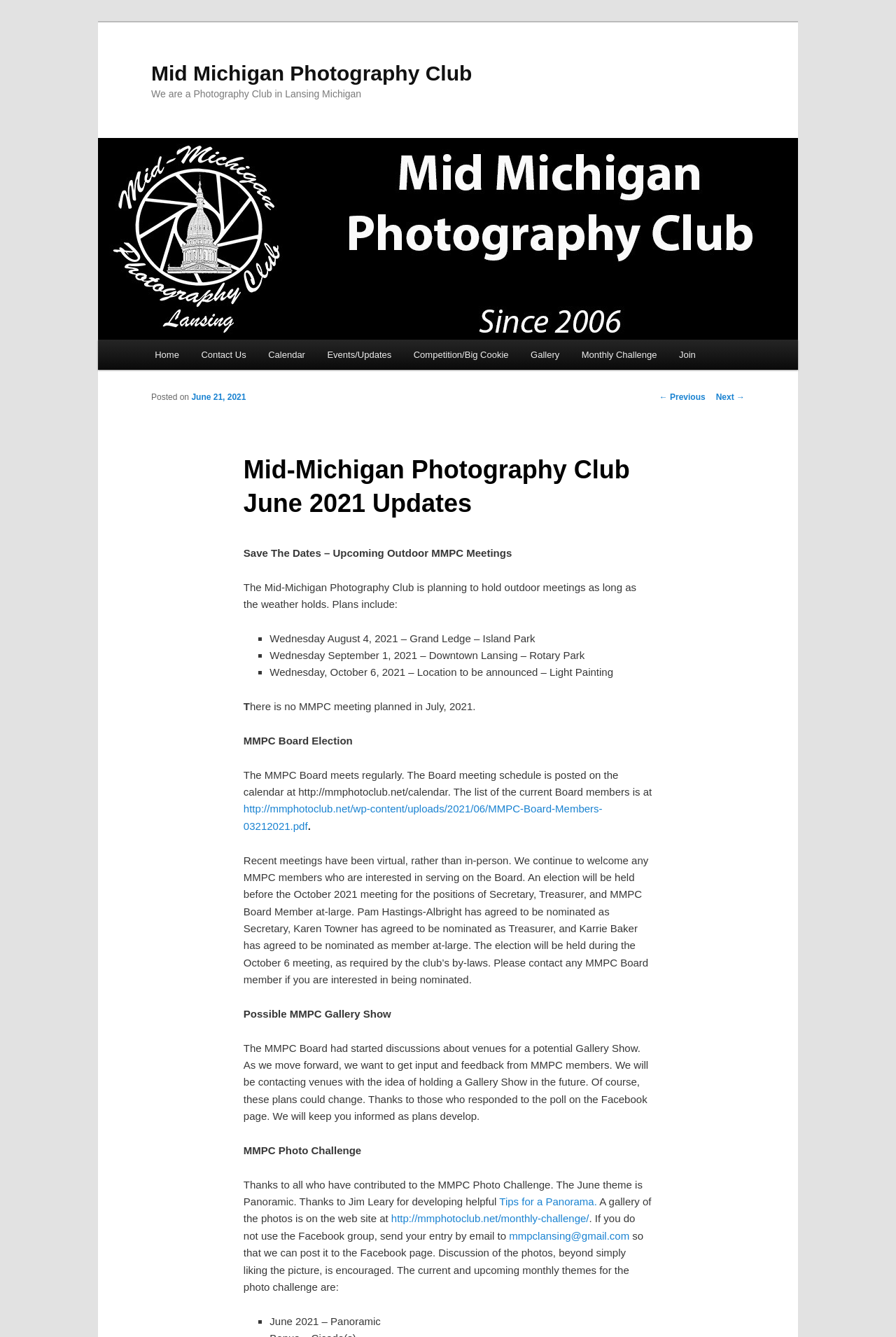Please provide a brief answer to the question using only one word or phrase: 
What is the theme of the June 2021 photo challenge?

Panoramic